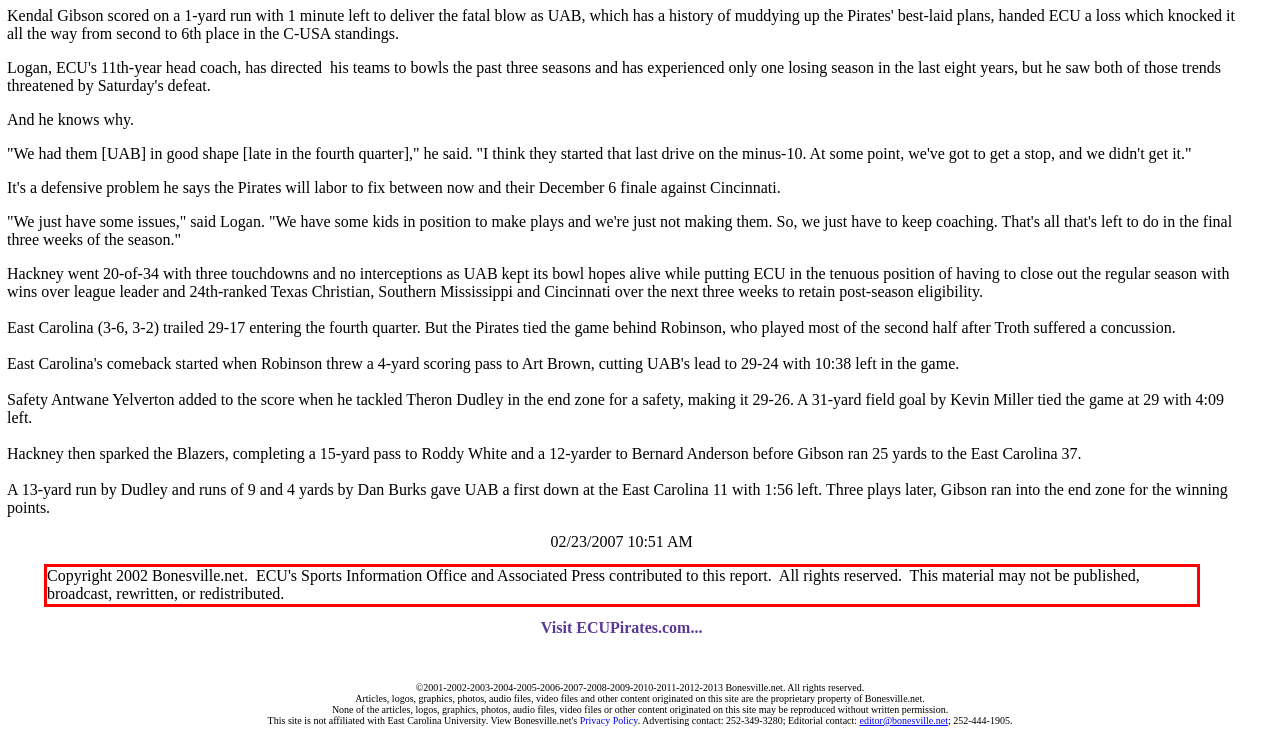Within the screenshot of a webpage, identify the red bounding box and perform OCR to capture the text content it contains.

Copyright 2002 Bonesville.net. ECU's Sports Information Office and Associated Press contributed to this report. All rights reserved. This material may not be published, broadcast, rewritten, or redistributed.